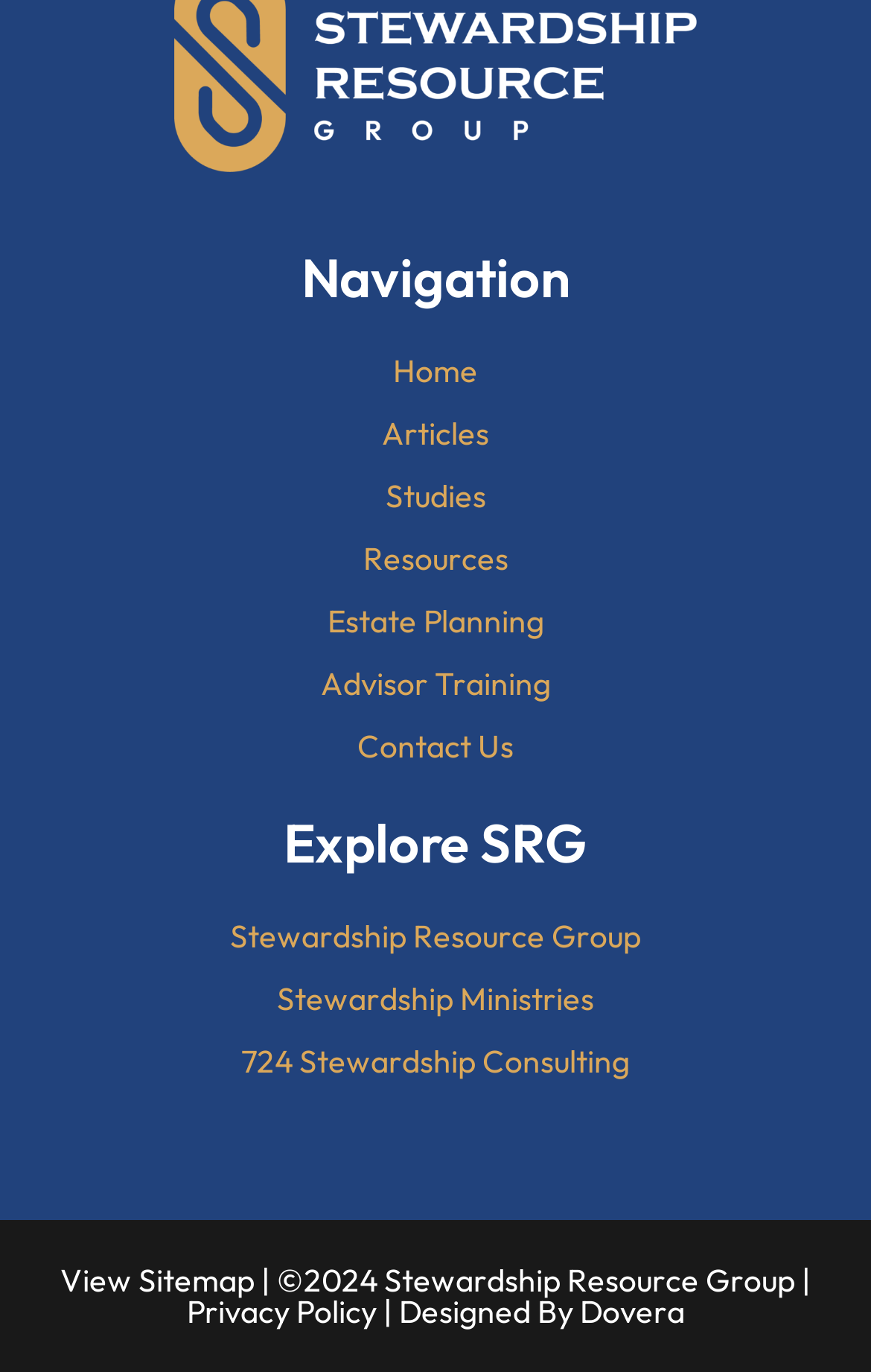Given the webpage screenshot, identify the bounding box of the UI element that matches this description: "Studies".

[0.026, 0.345, 0.974, 0.379]